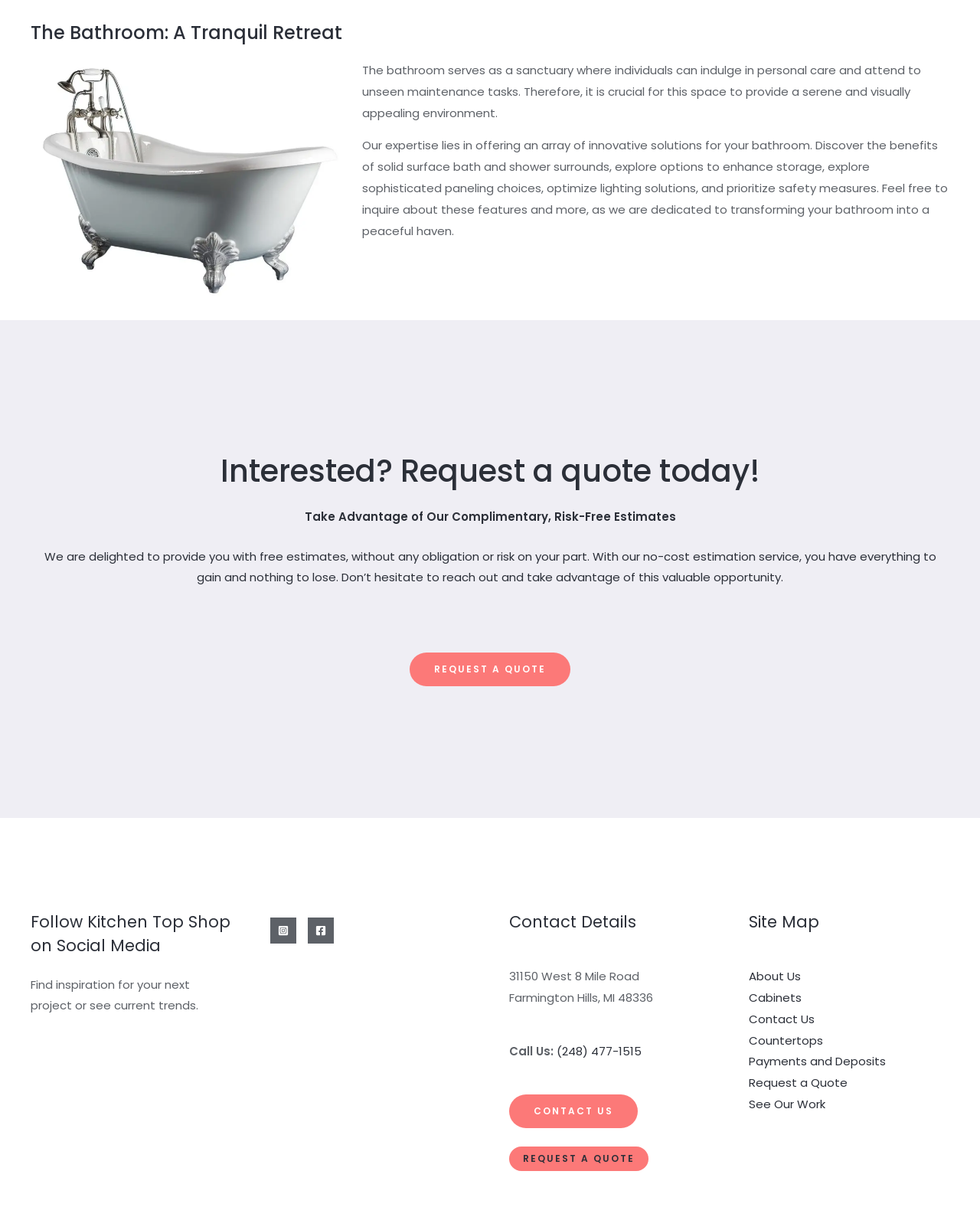What social media platforms can I follow Kitchen Top Shop on?
Please respond to the question with as much detail as possible.

The footer section of the webpage has links to Instagram and Facebook, indicating that Kitchen Top Shop has a presence on these social media platforms and can be followed by users.